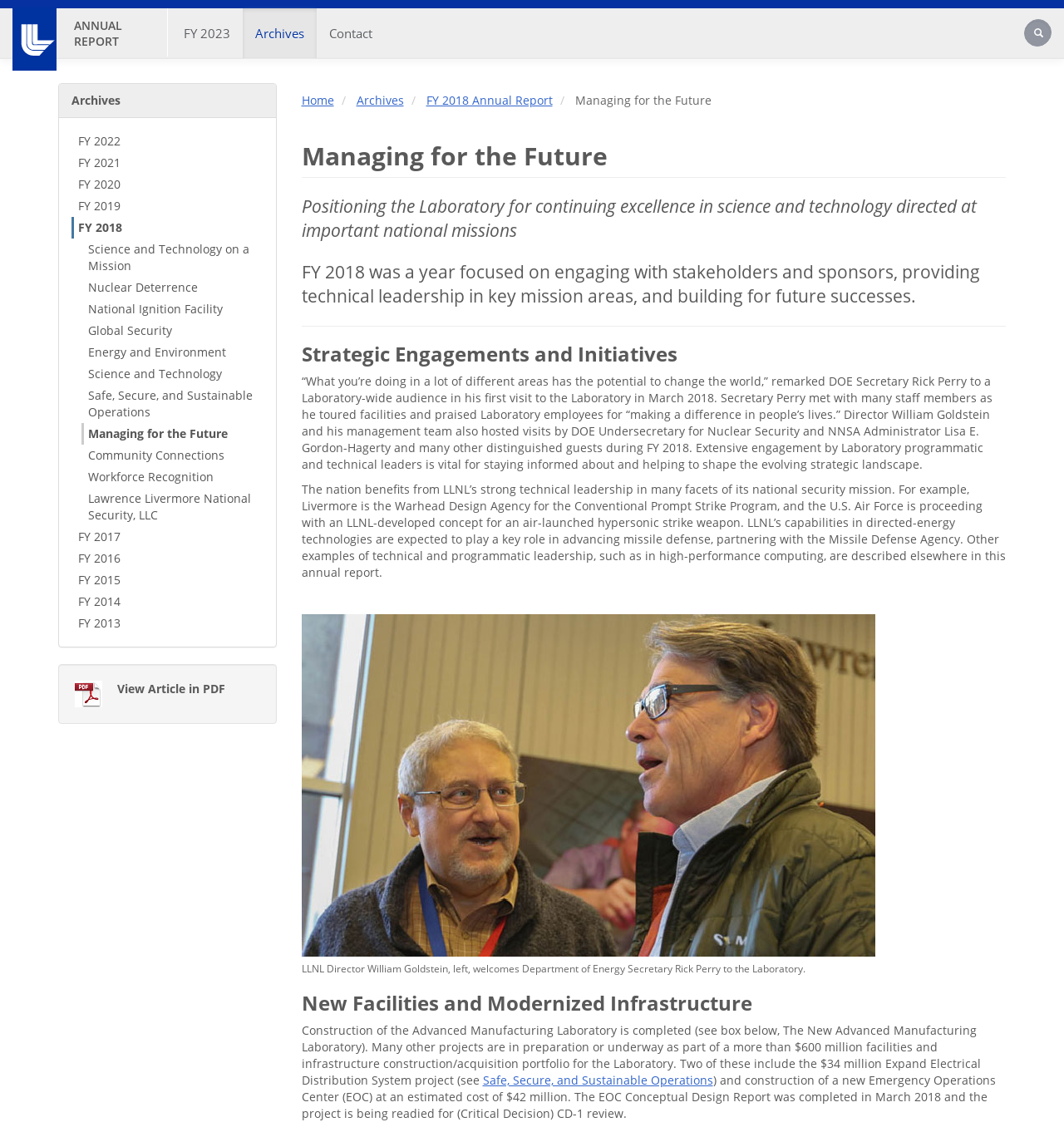Please specify the bounding box coordinates of the element that should be clicked to execute the given instruction: 'Search for something'. Ensure the coordinates are four float numbers between 0 and 1, expressed as [left, top, right, bottom].

[0.963, 0.018, 0.99, 0.044]